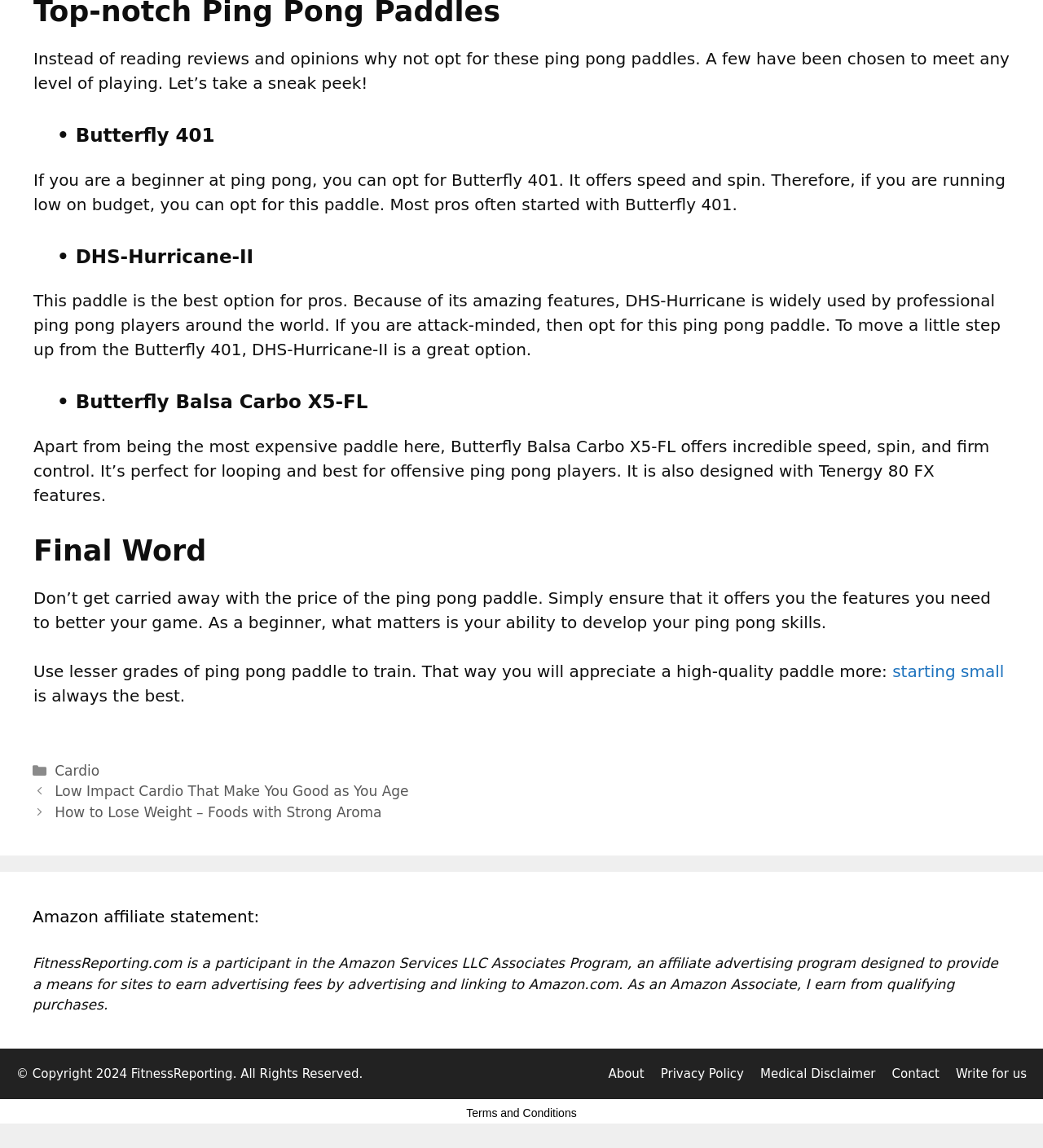Please determine the bounding box coordinates of the element to click in order to execute the following instruction: "Visit the 'About' page". The coordinates should be four float numbers between 0 and 1, specified as [left, top, right, bottom].

[0.583, 0.929, 0.618, 0.941]